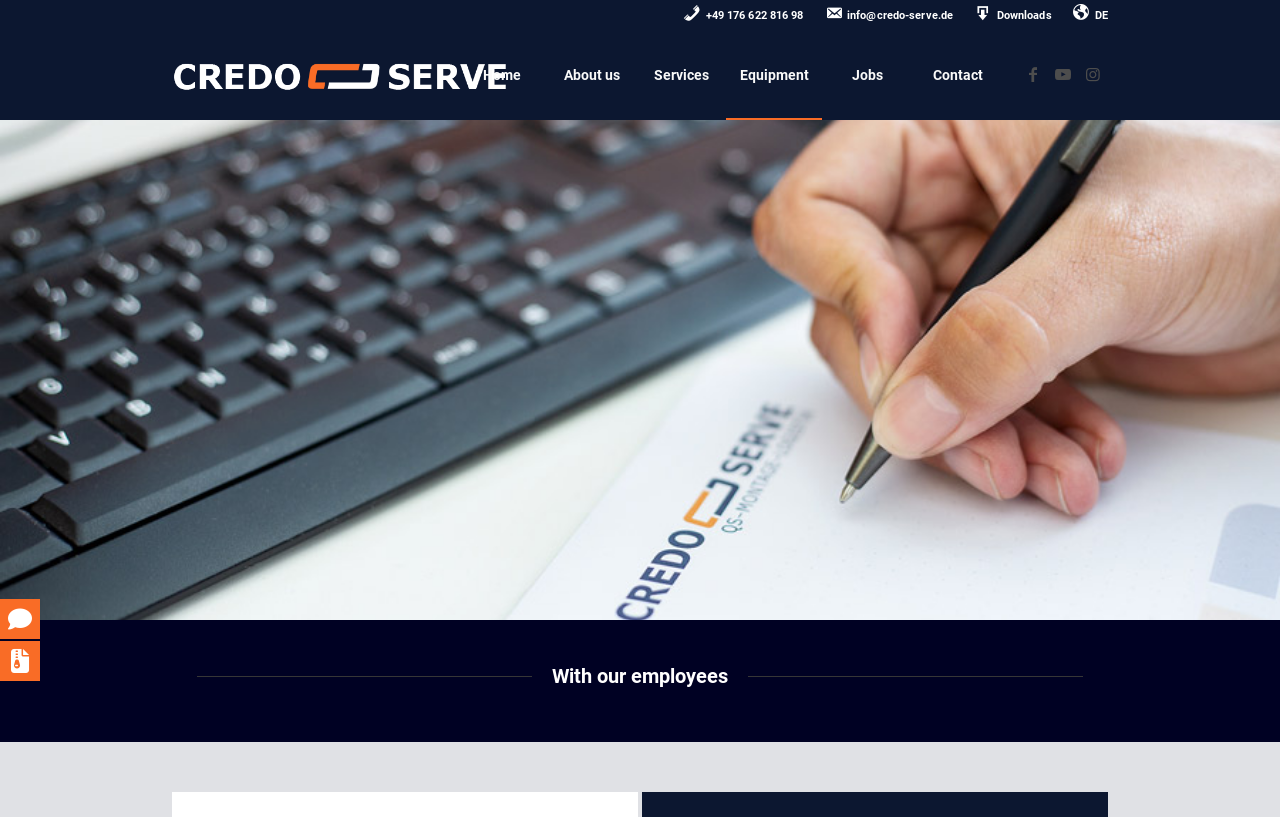Predict the bounding box coordinates of the UI element that matches this description: "DE". The coordinates should be in the format [left, top, right, bottom] with each value between 0 and 1.

[0.838, 0.003, 0.866, 0.036]